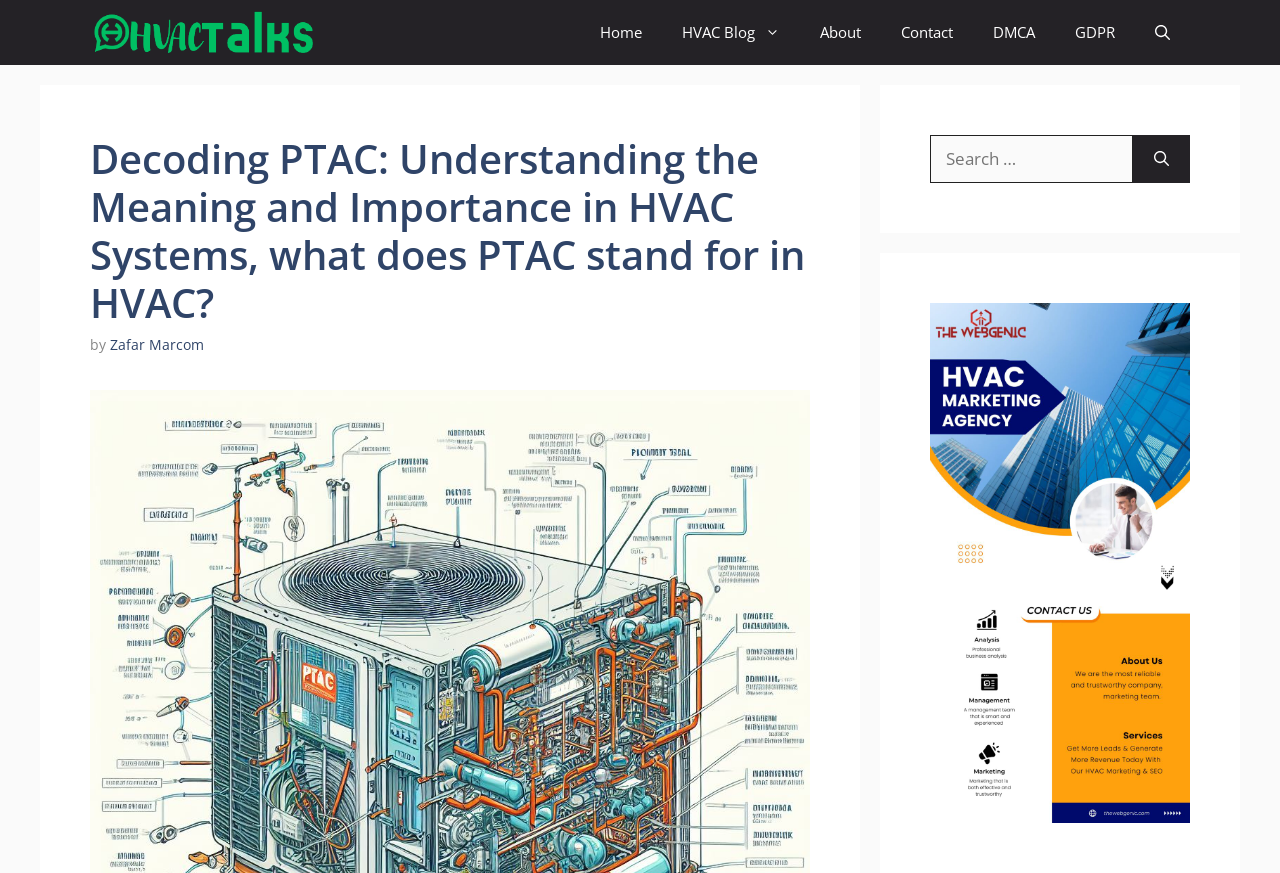How many columns are there in the complementary section?
Give a one-word or short phrase answer based on the image.

1